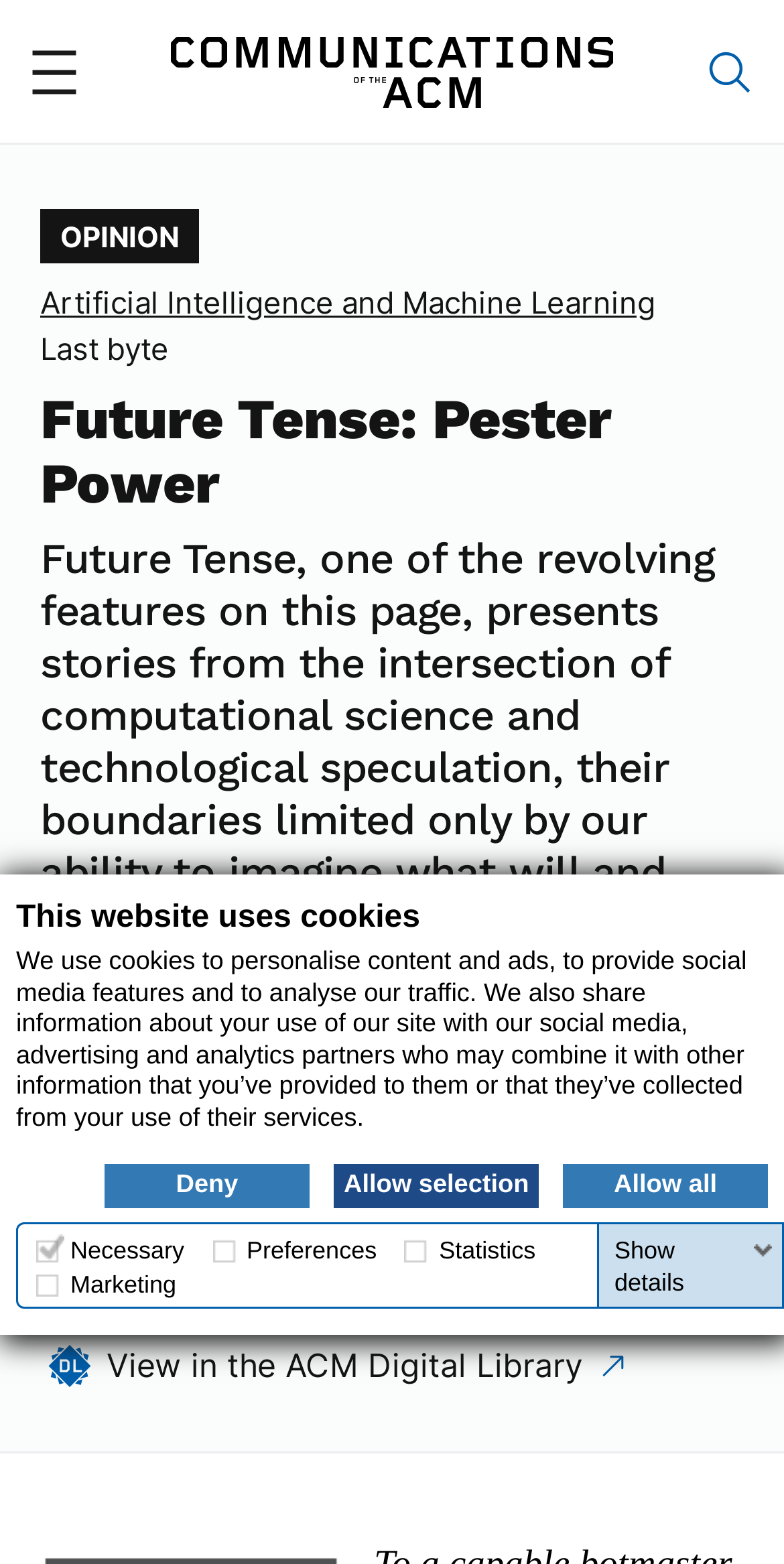What is the topic of the article 'Future Tense: Pester Power'?
Using the image, provide a detailed and thorough answer to the question.

The article 'Future Tense: Pester Power' presents stories from the intersection of computational science and technological speculation, their boundaries limited only by our ability to imagine what will and could be.